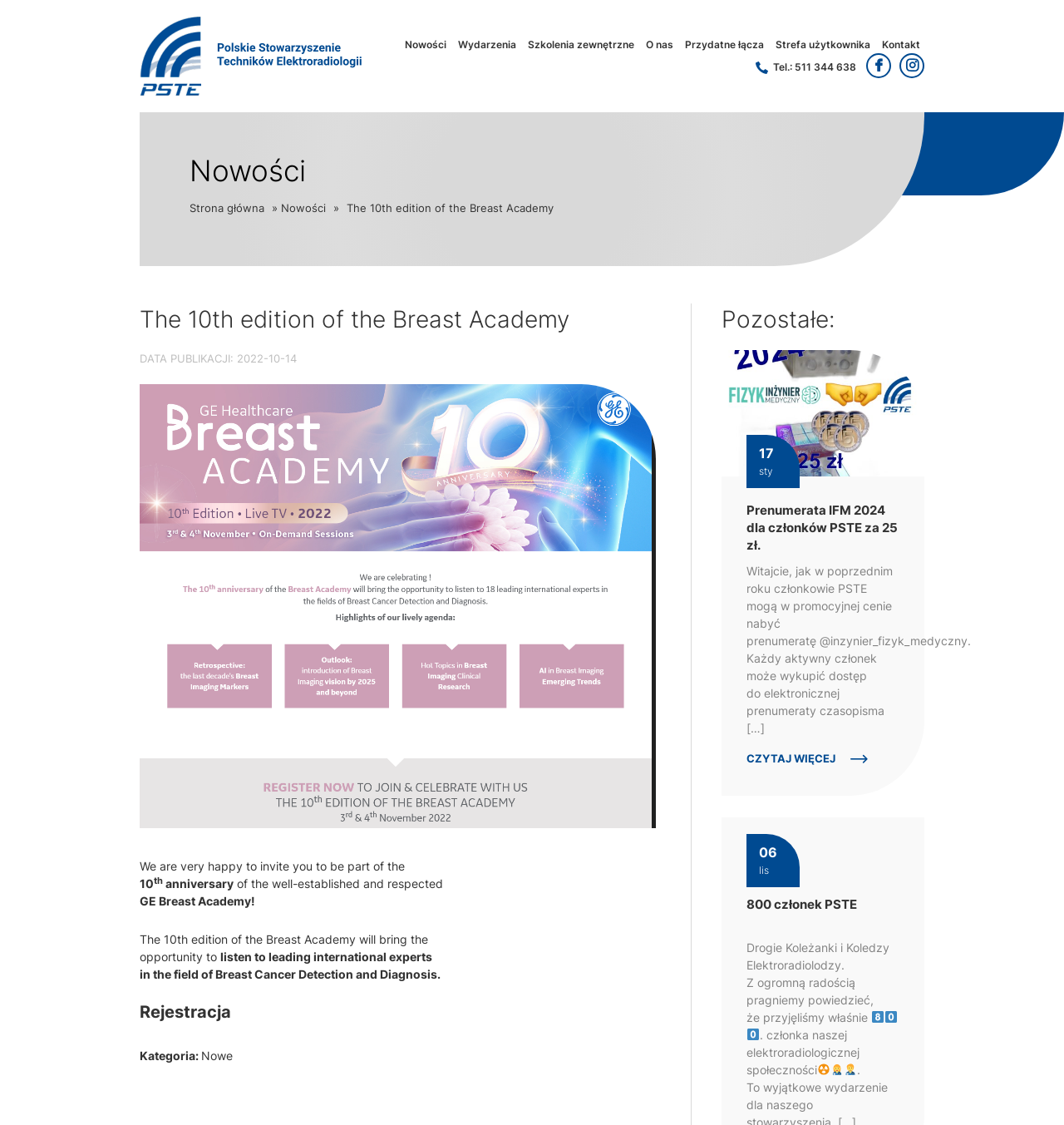Pinpoint the bounding box coordinates of the element that must be clicked to accomplish the following instruction: "Register for the Breast Academy". The coordinates should be in the format of four float numbers between 0 and 1, i.e., [left, top, right, bottom].

[0.131, 0.891, 0.217, 0.909]